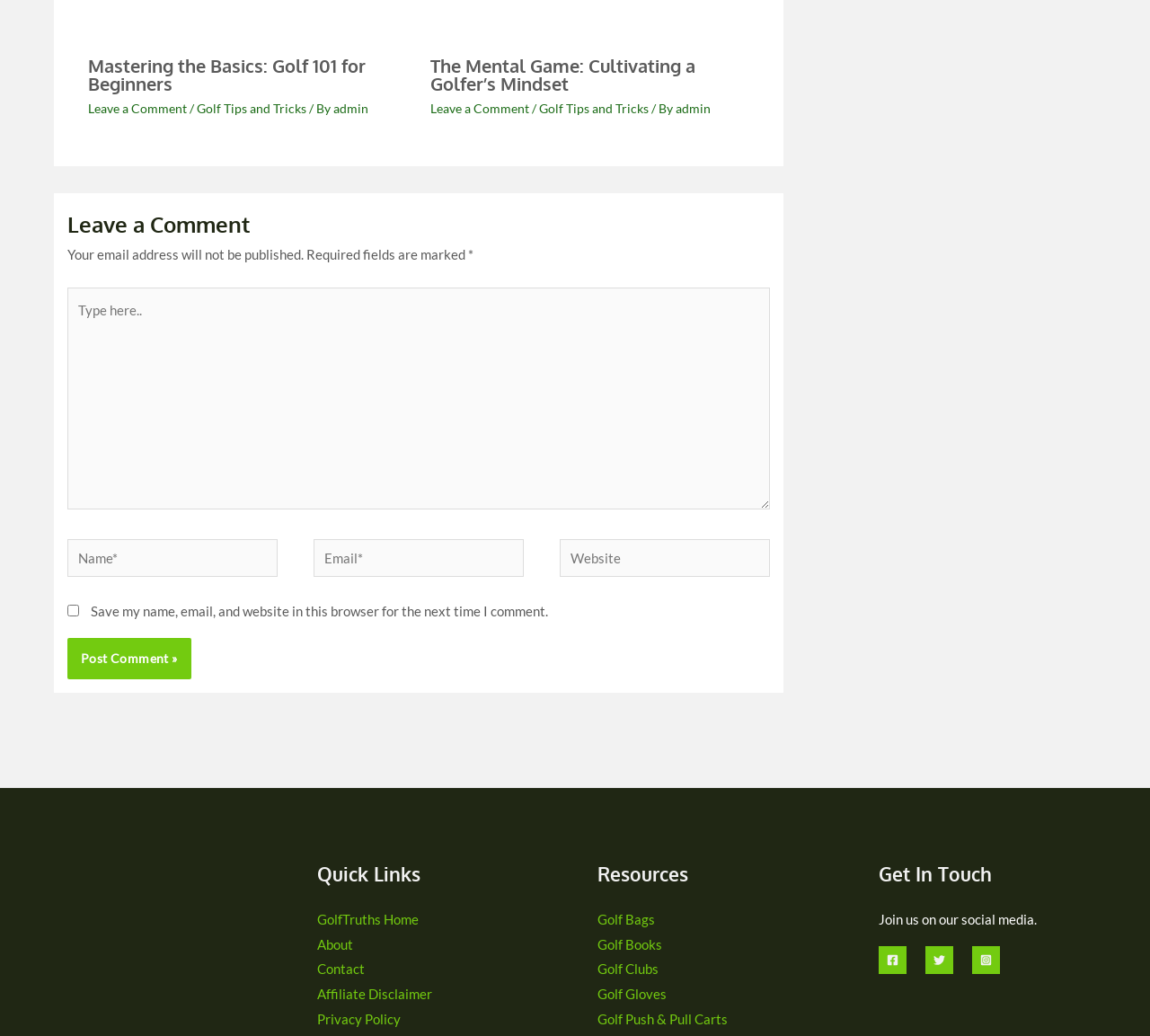Give the bounding box coordinates for this UI element: "About". The coordinates should be four float numbers between 0 and 1, arranged as [left, top, right, bottom].

[0.275, 0.903, 0.307, 0.919]